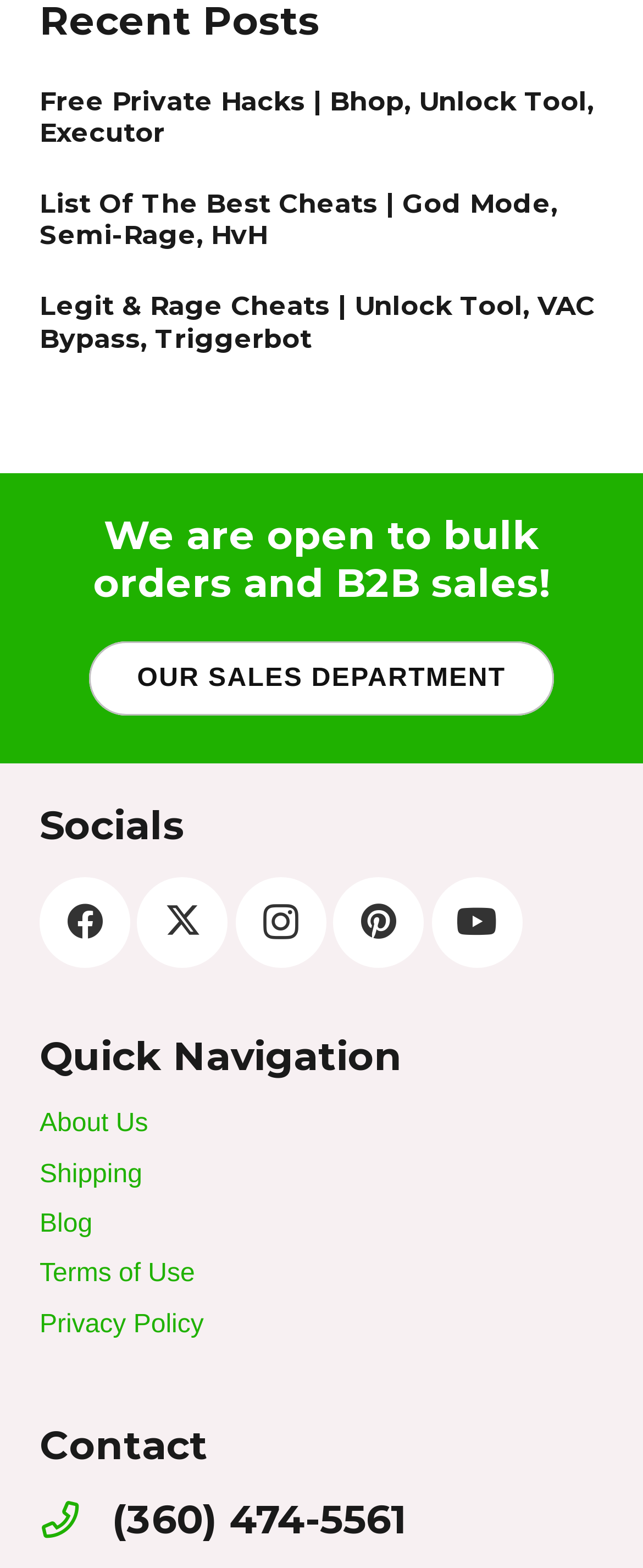Provide the bounding box for the UI element matching this description: "Terms of Use".

[0.062, 0.804, 0.303, 0.822]